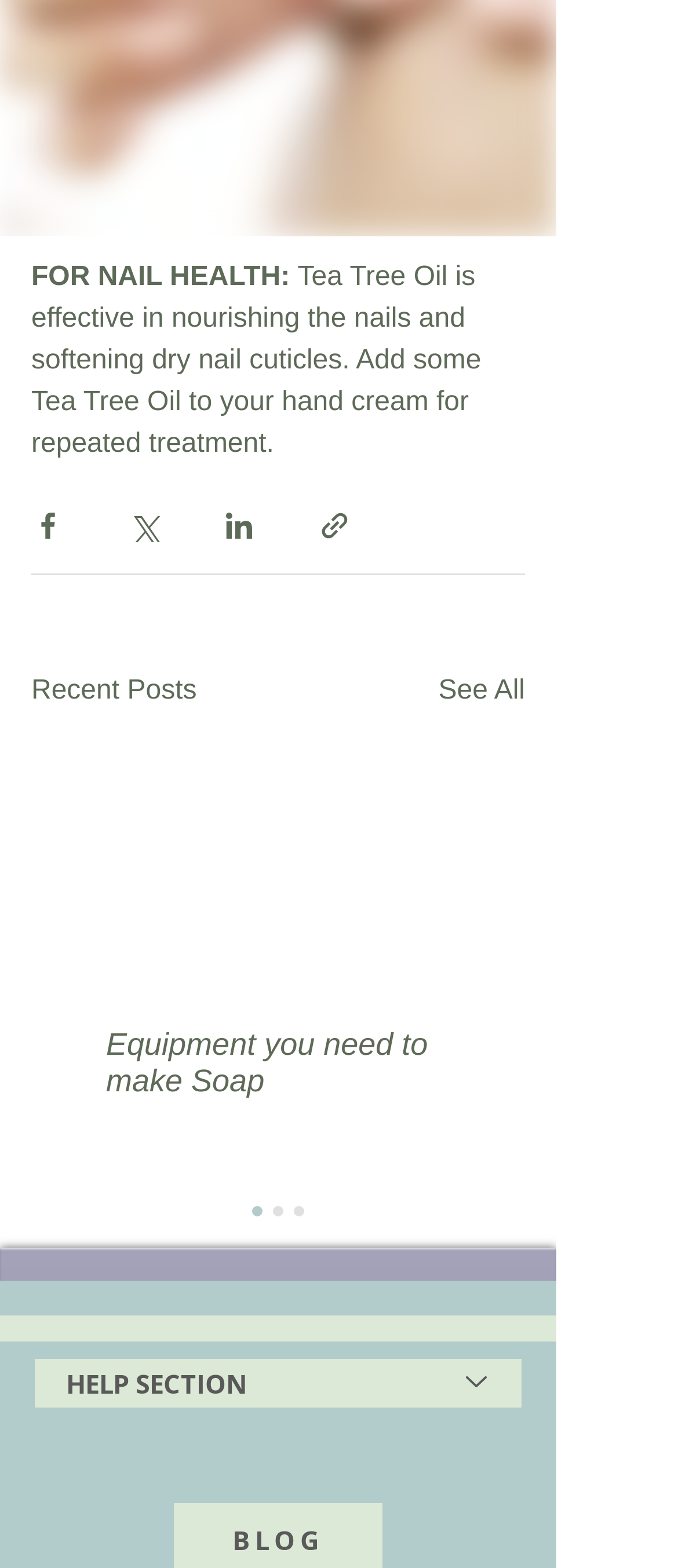Please provide the bounding box coordinates for the element that needs to be clicked to perform the instruction: "Select an option from the combobox". The coordinates must consist of four float numbers between 0 and 1, formatted as [left, top, right, bottom].

[0.051, 0.867, 0.769, 0.898]